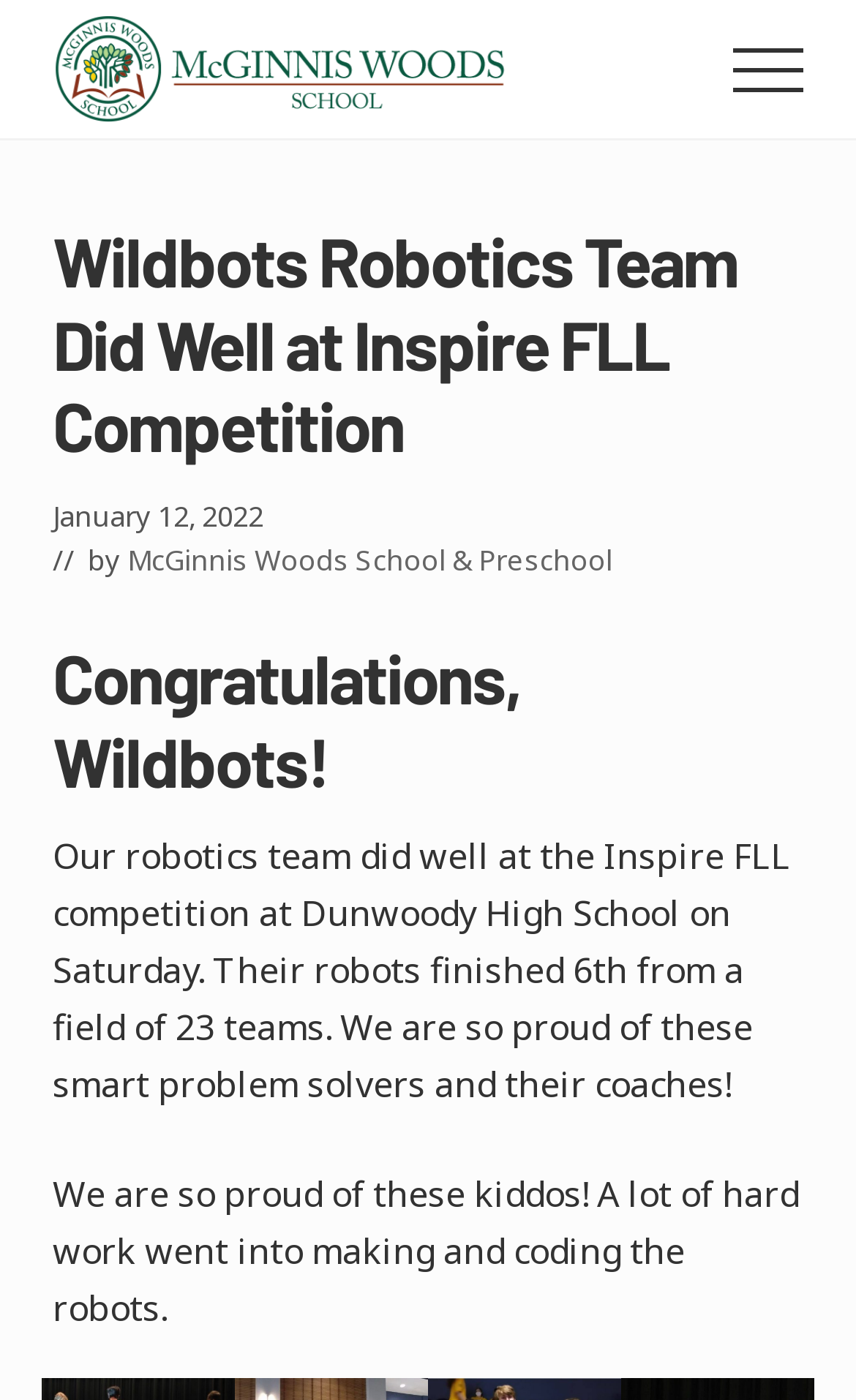Please use the details from the image to answer the following question comprehensively:
What is the date of the competition?

I found the date by looking at the time element, which contains a static text that says 'January 12, 2022'. This element is located near the top of the page, below the main heading.